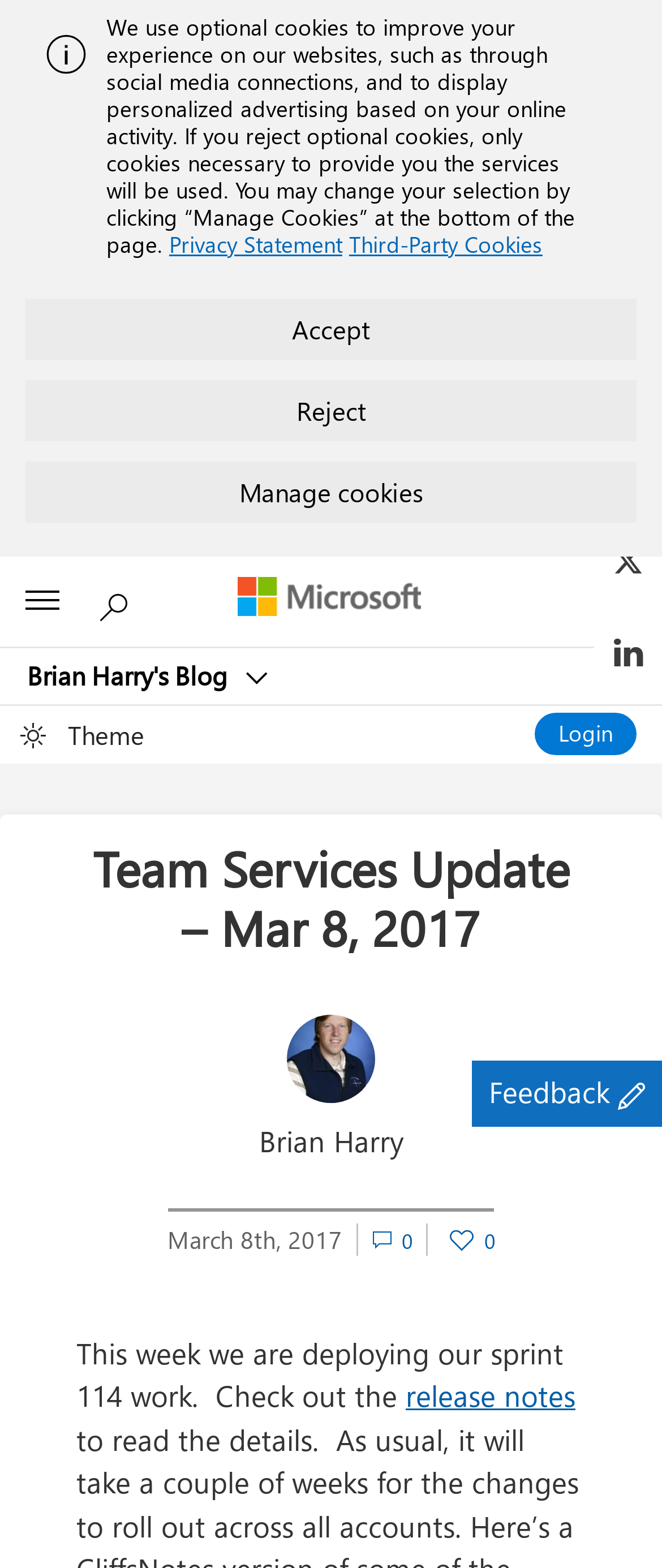How many comments does the blog post have?
Please look at the screenshot and answer using one word or phrase.

0